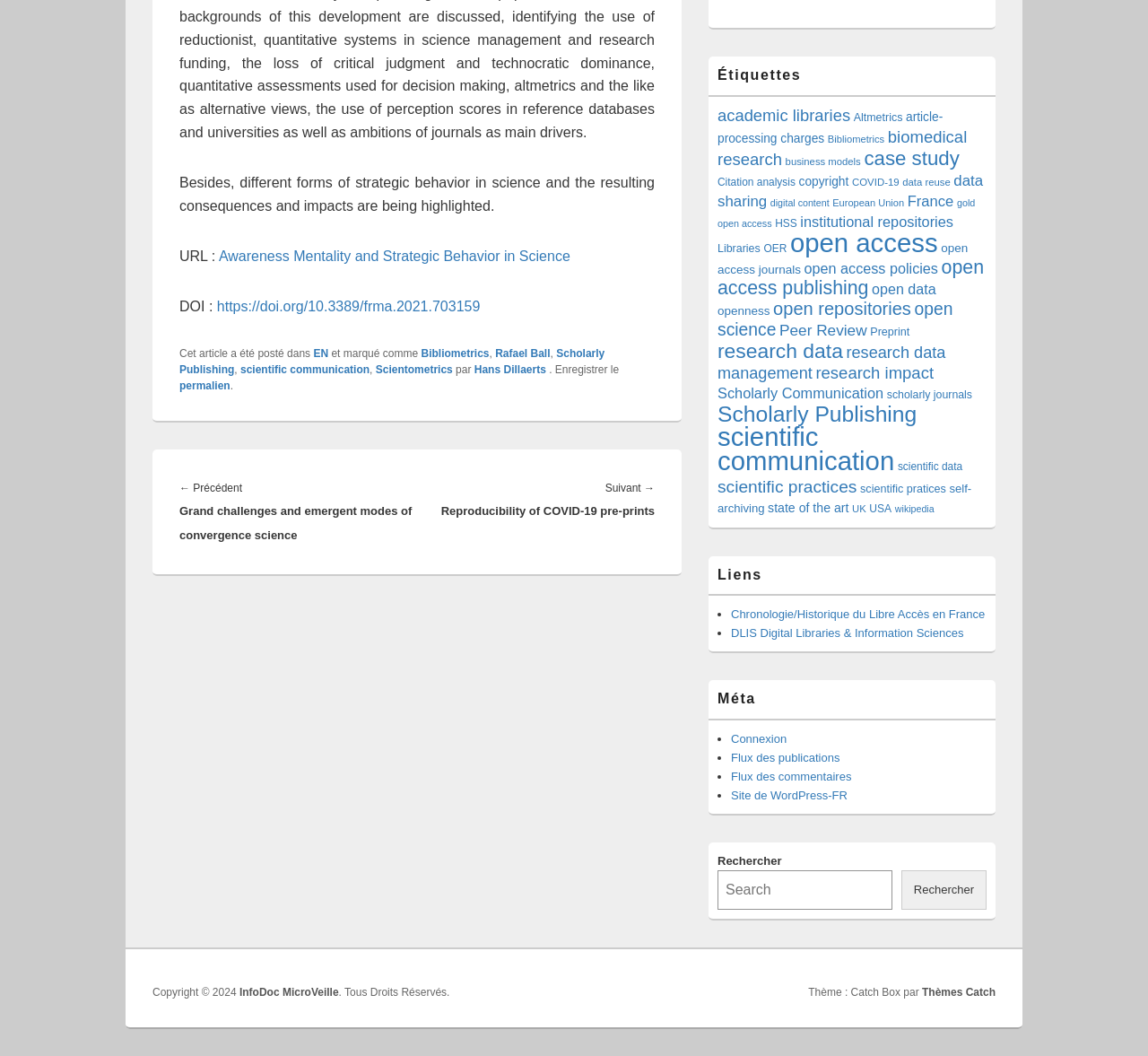Please predict the bounding box coordinates (top-left x, top-left y, bottom-right x, bottom-right y) for the UI element in the screenshot that fits the description: Connexion

[0.637, 0.693, 0.685, 0.706]